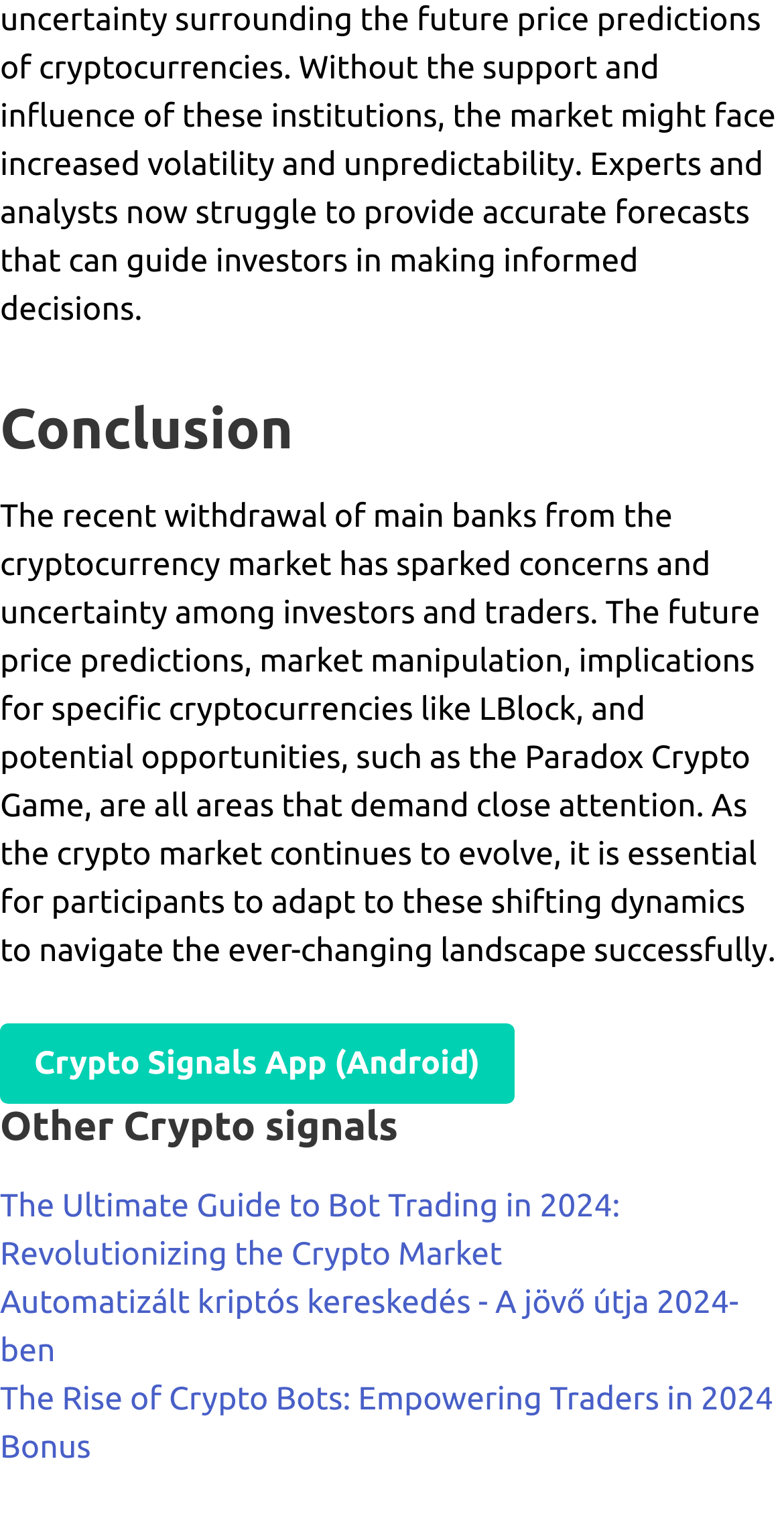Please find the bounding box for the UI component described as follows: "Bonus".

[0.0, 0.94, 0.116, 0.964]